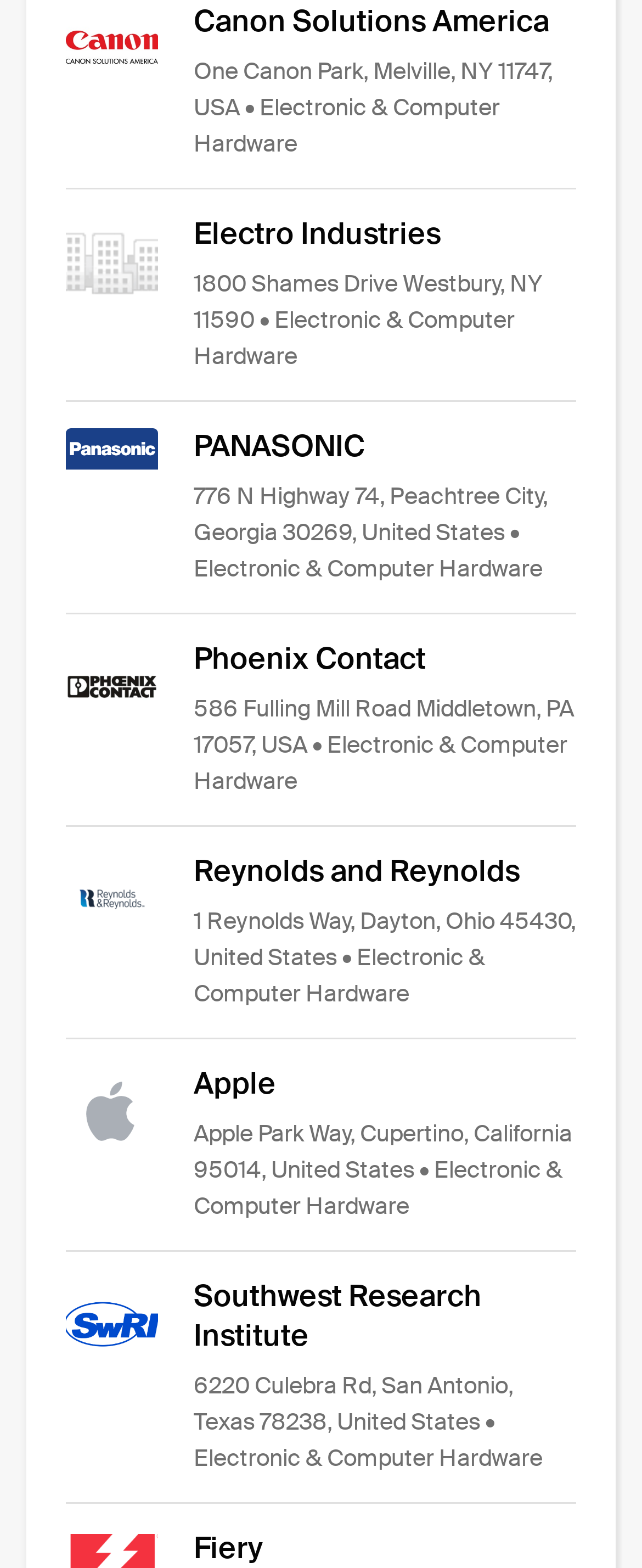What is the common category among all listed companies?
Look at the image and respond with a one-word or short phrase answer.

Electronic & Computer Hardware